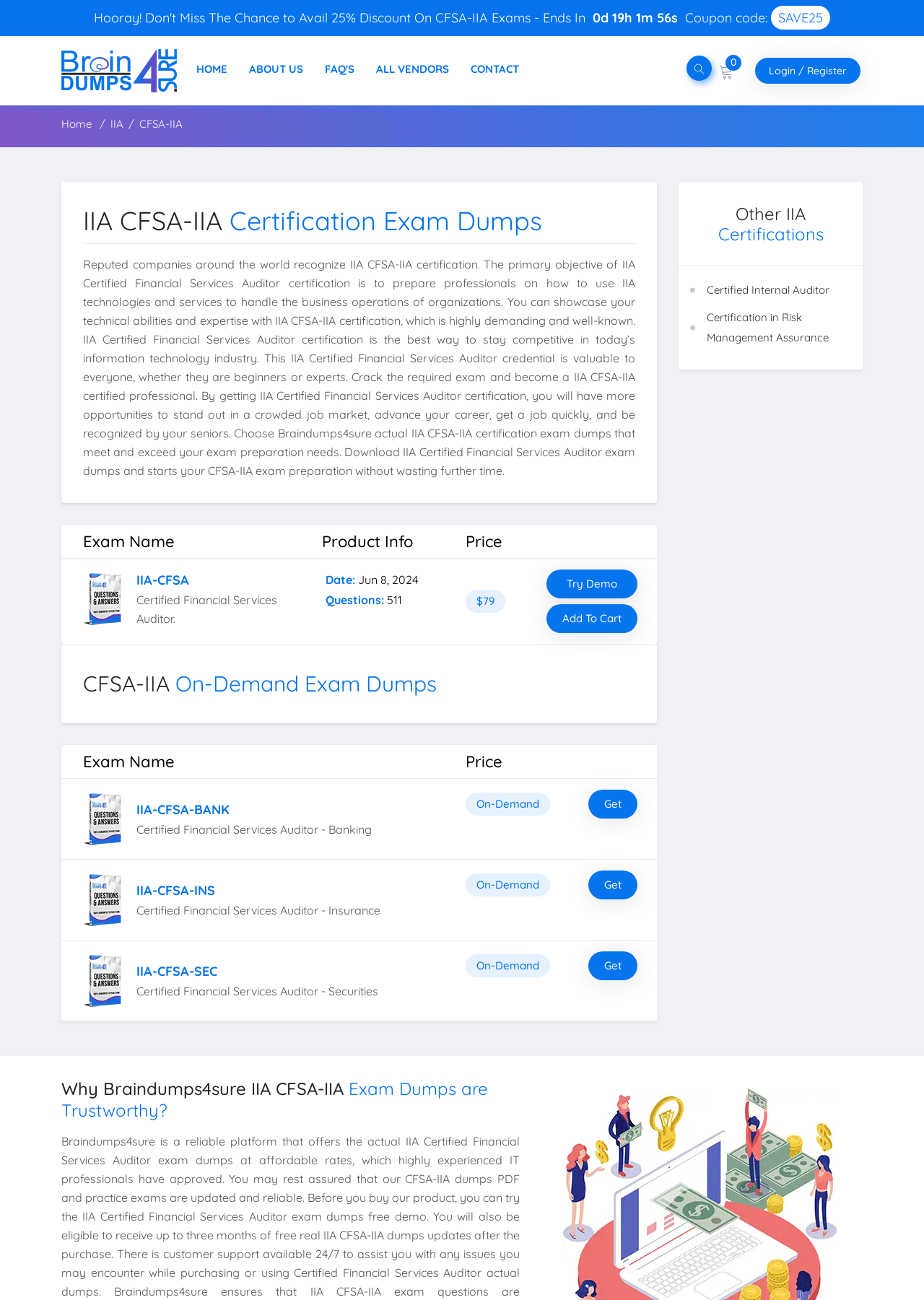Provide the bounding box coordinates for the area that should be clicked to complete the instruction: "Click the 'Get' link".

[0.637, 0.608, 0.69, 0.63]